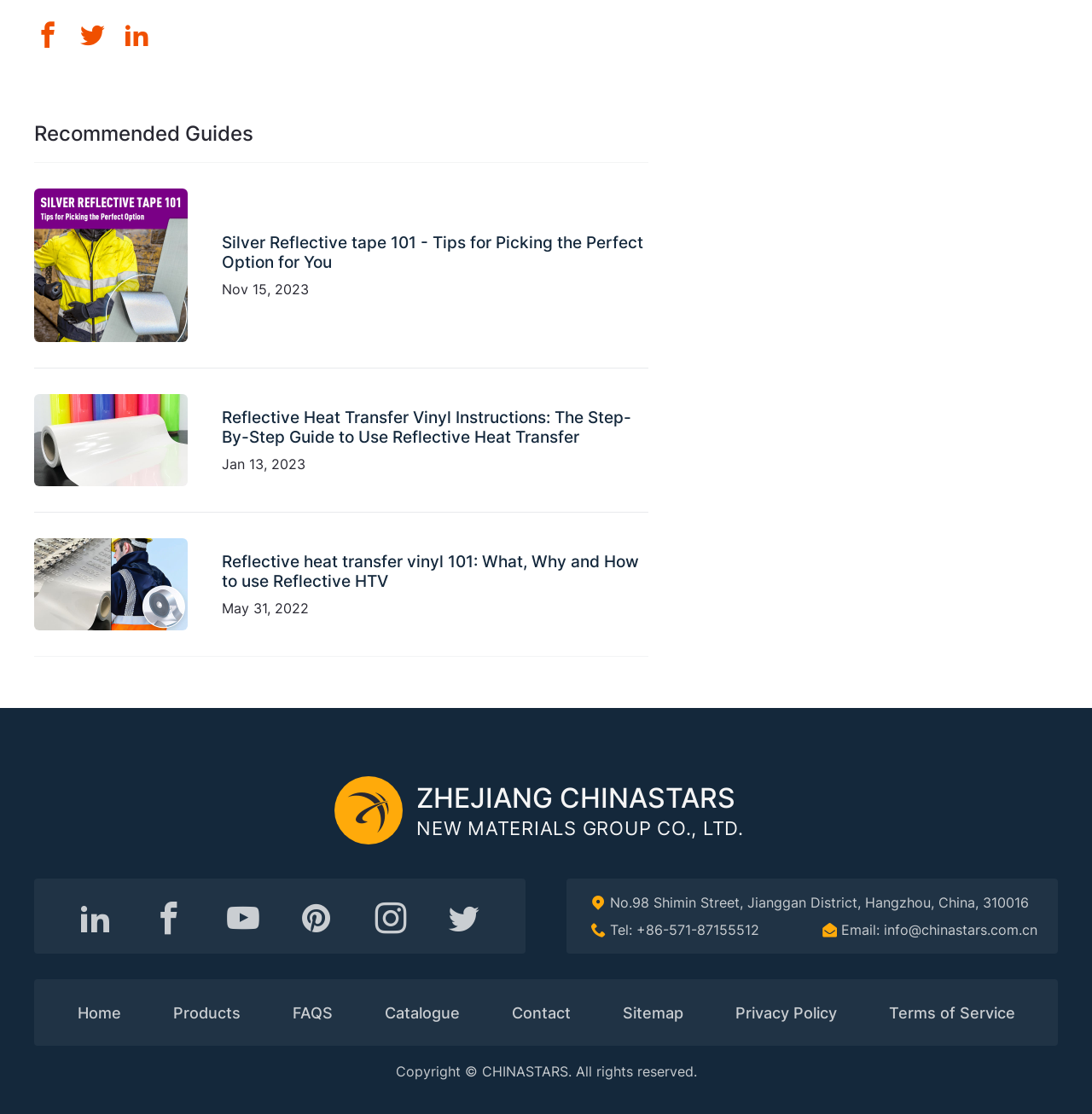Specify the bounding box coordinates of the element's area that should be clicked to execute the given instruction: "View the 'Silver Reflective tape 101' guide". The coordinates should be four float numbers between 0 and 1, i.e., [left, top, right, bottom].

[0.031, 0.169, 0.594, 0.307]